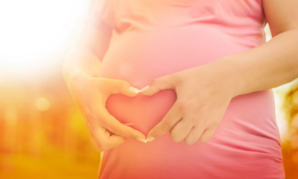What is the image a nod to?
Answer the question based on the image using a single word or a brief phrase.

Emotional journey of parenthood